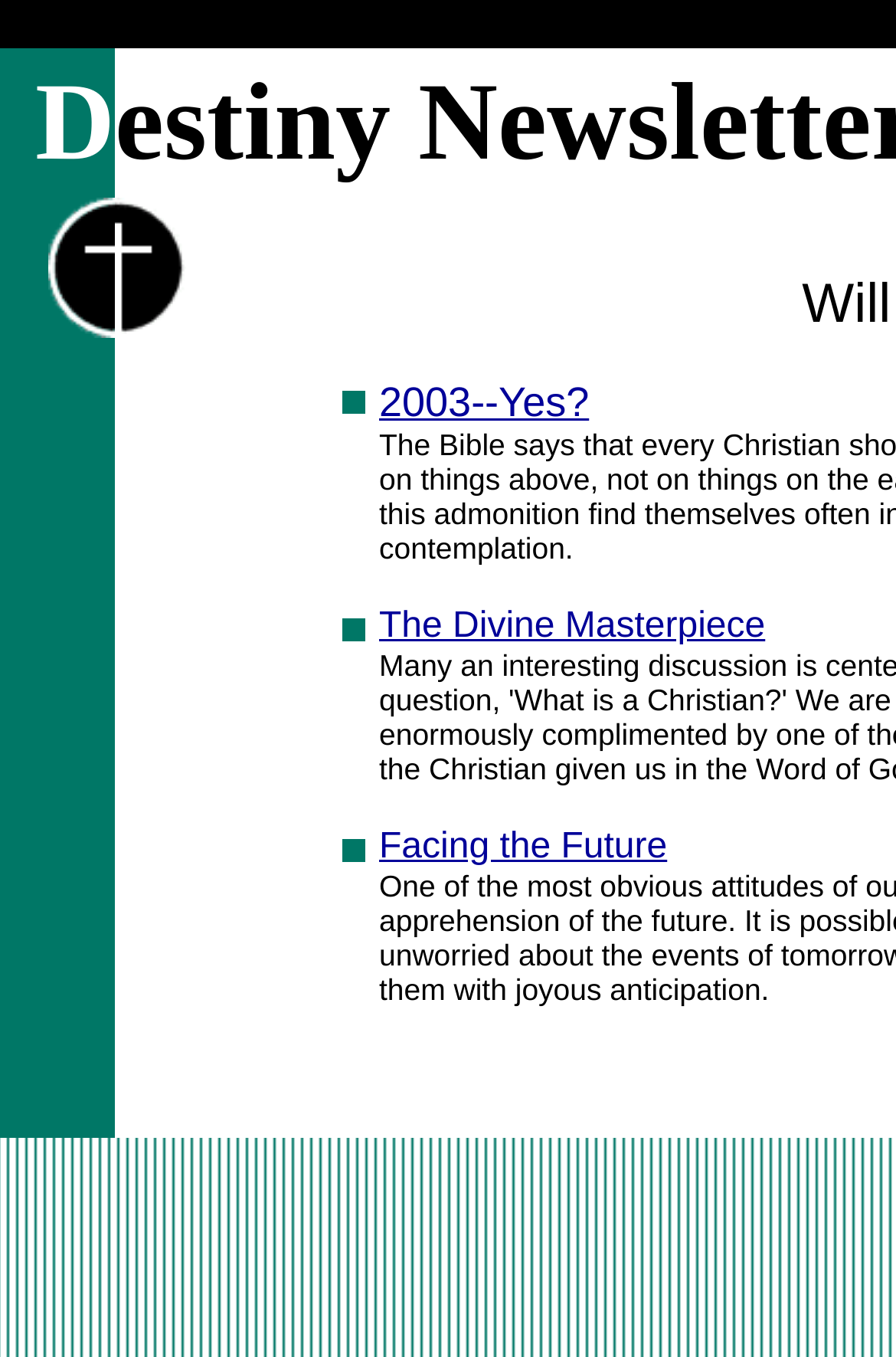Create a detailed summary of the webpage's content and design.

The webpage appears to be a newsletter or article page with a focus on Christian themes. At the top, there is a header section with a series of small images and text elements, including the title "Will This Be the Year? (Destiny Newsletter, January 2003)" and the phrase "Christian Destiny" repeated twice. 

Below the header, there are three main sections, each containing an image and a link. The first section has an image and a link labeled "2003--Yes?", the second section has an image and a link labeled "The Divine Masterpiece", and the third section has an image and a link labeled "Facing the Future". These sections are arranged vertically, with the images aligned to the left and the links to the right.

The meta description mentions a Bible quote, "Set your affection on things above, not on things on the earth," which suggests that the content of the page may be related to Christian teachings and reflections. However, the accessibility tree does not provide further information about the content of the page beyond the structure and layout of the UI elements.